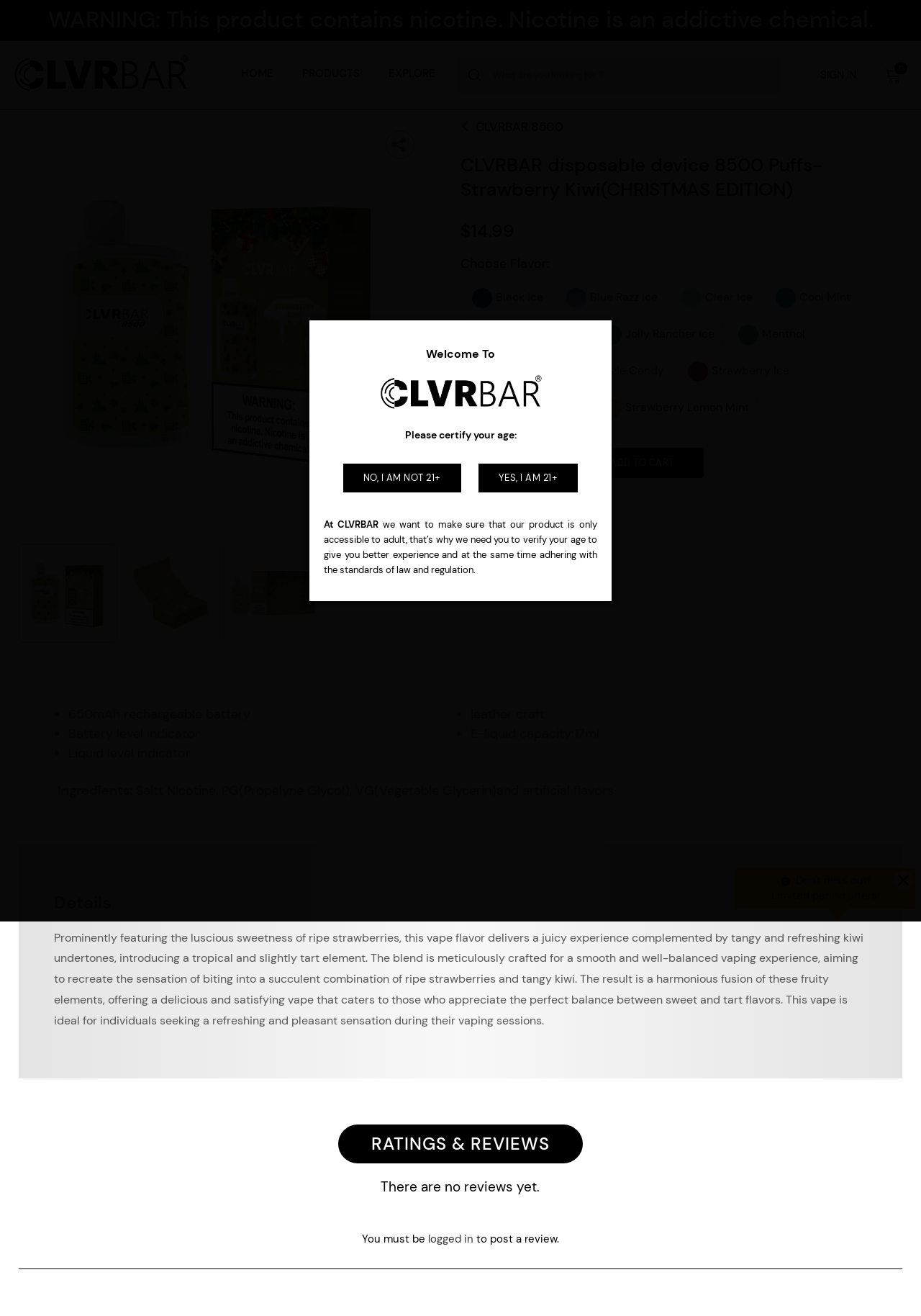Using the given description, provide the bounding box coordinates formatted as (top-left x, top-left y, bottom-right x, bottom-right y), with all values being floating point numbers between 0 and 1. Description: Jolly Rancher Ice

[0.65, 0.243, 0.779, 0.265]